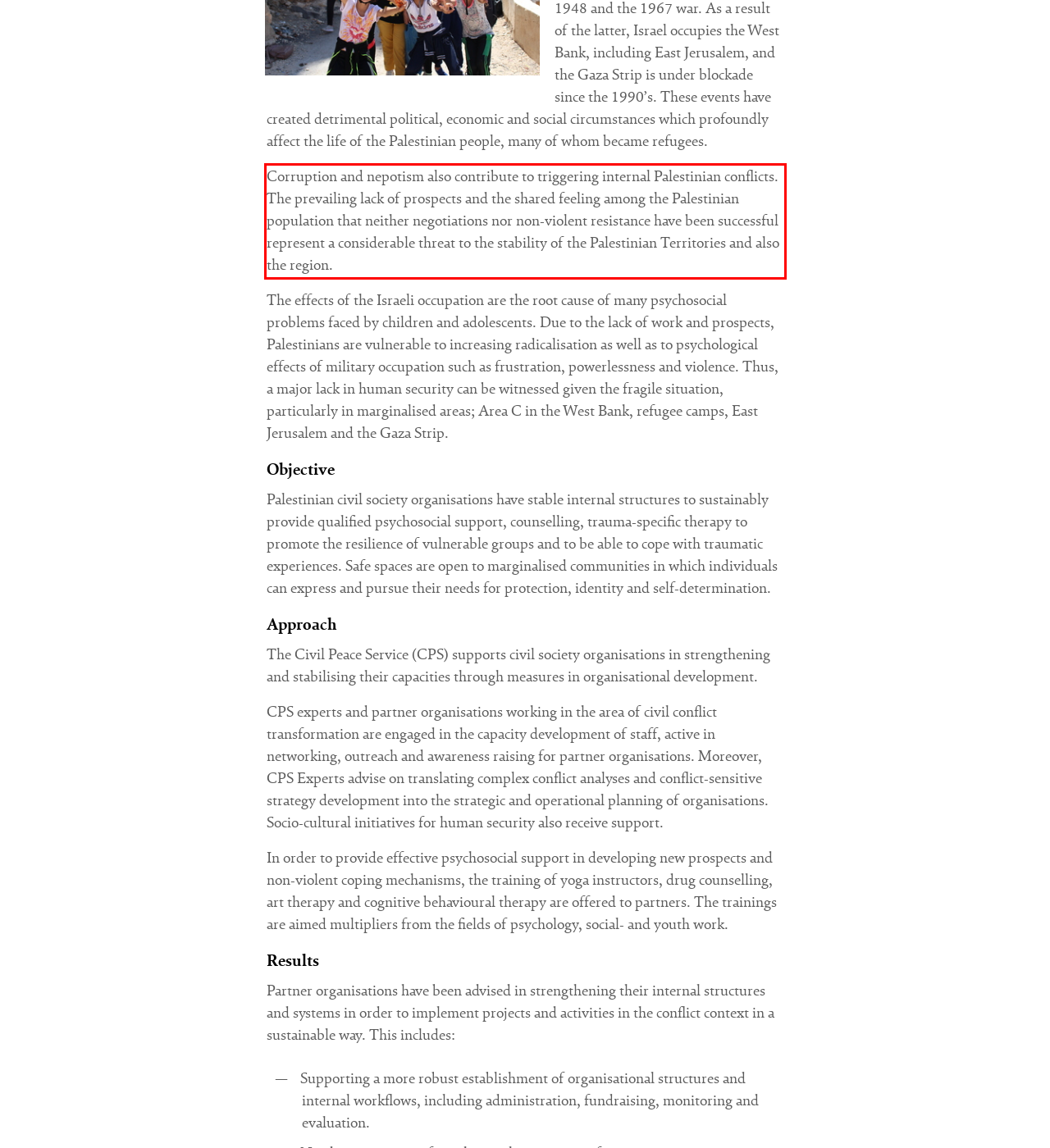In the given screenshot, locate the red bounding box and extract the text content from within it.

Corruption and nepotism also contribute to triggering internal Palestinian conflicts. The prevailing lack of prospects and the shared feeling among the Palestinian population that neither negotiations nor non-violent resistance have been successful represent a considerable threat to the stability of the Palestinian Territories and also the region.